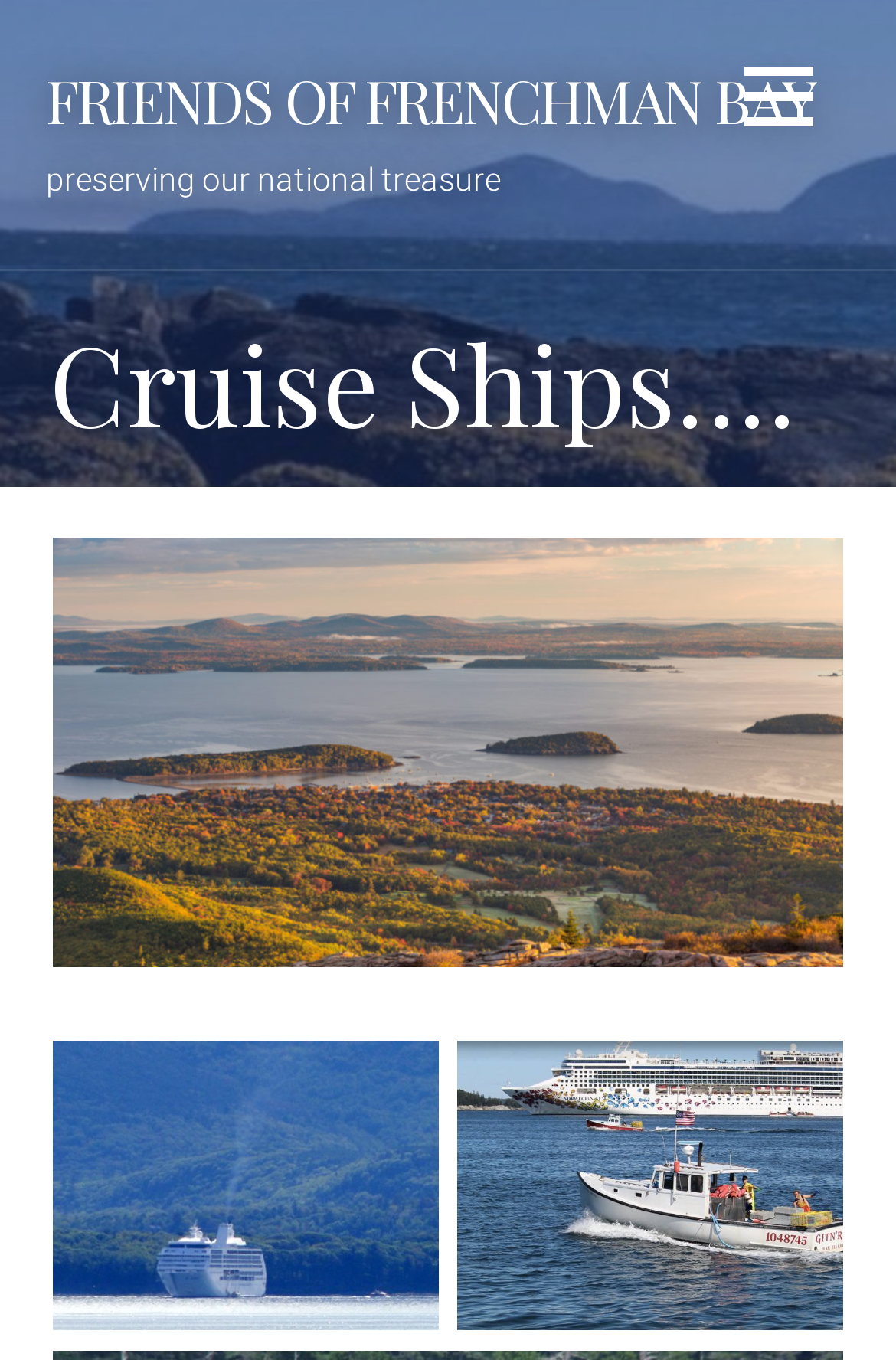Provide your answer in one word or a succinct phrase for the question: 
What is the organization's goal?

preserving national treasure